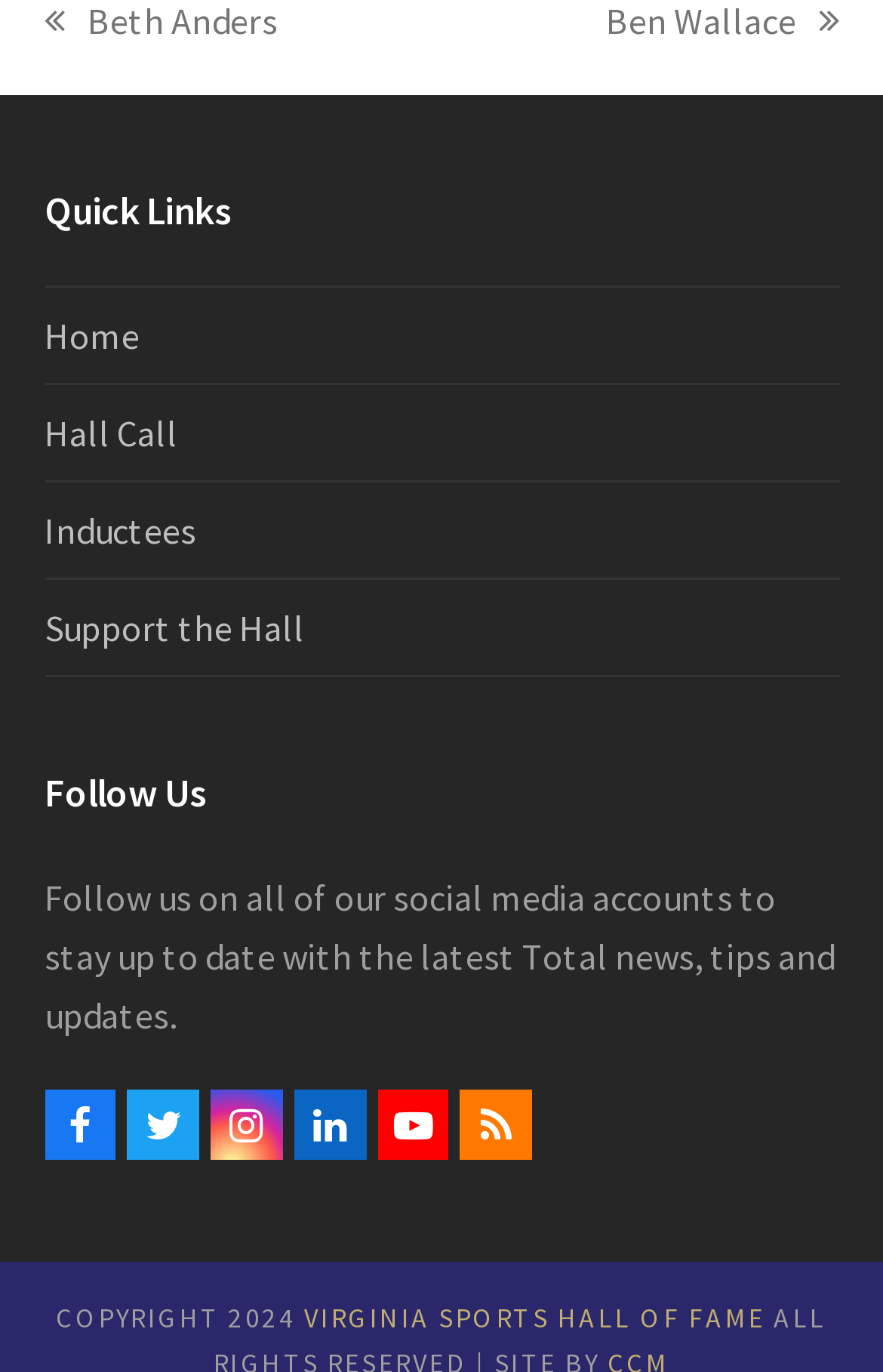Please determine the bounding box coordinates of the area that needs to be clicked to complete this task: 'Support the Hall'. The coordinates must be four float numbers between 0 and 1, formatted as [left, top, right, bottom].

[0.05, 0.441, 0.345, 0.474]